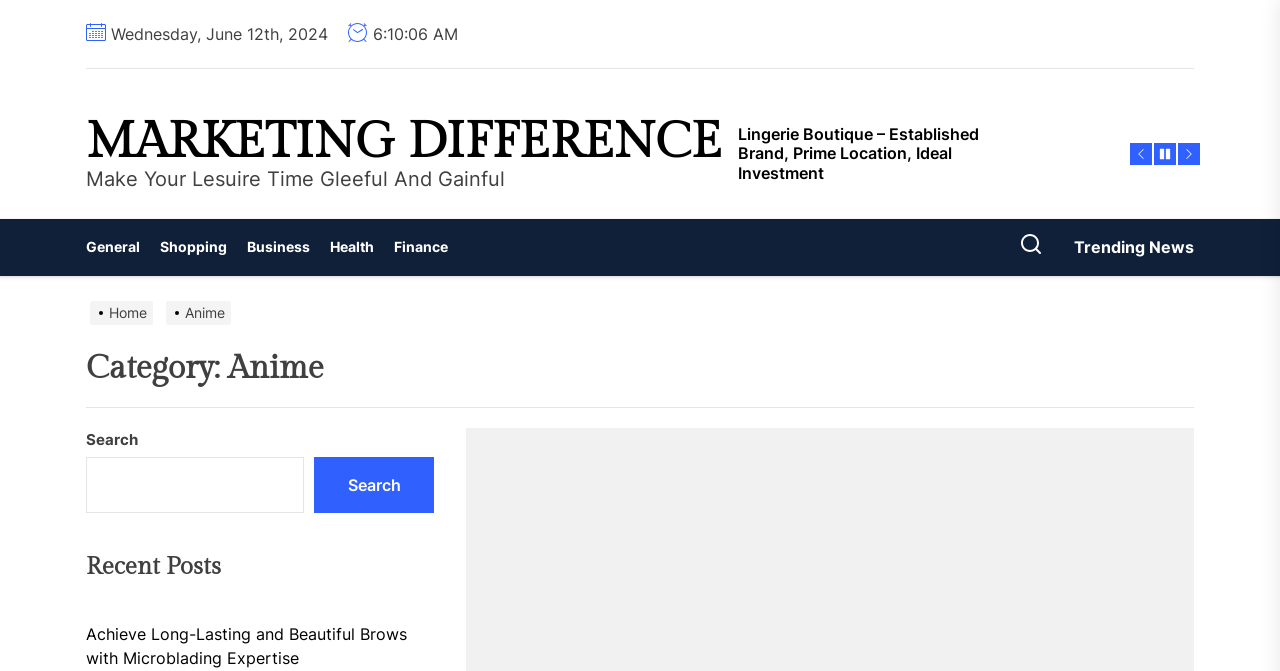Predict the bounding box coordinates for the UI element described as: "parent_node: Search name="s"". The coordinates should be four float numbers between 0 and 1, presented as [left, top, right, bottom].

[0.067, 0.681, 0.238, 0.765]